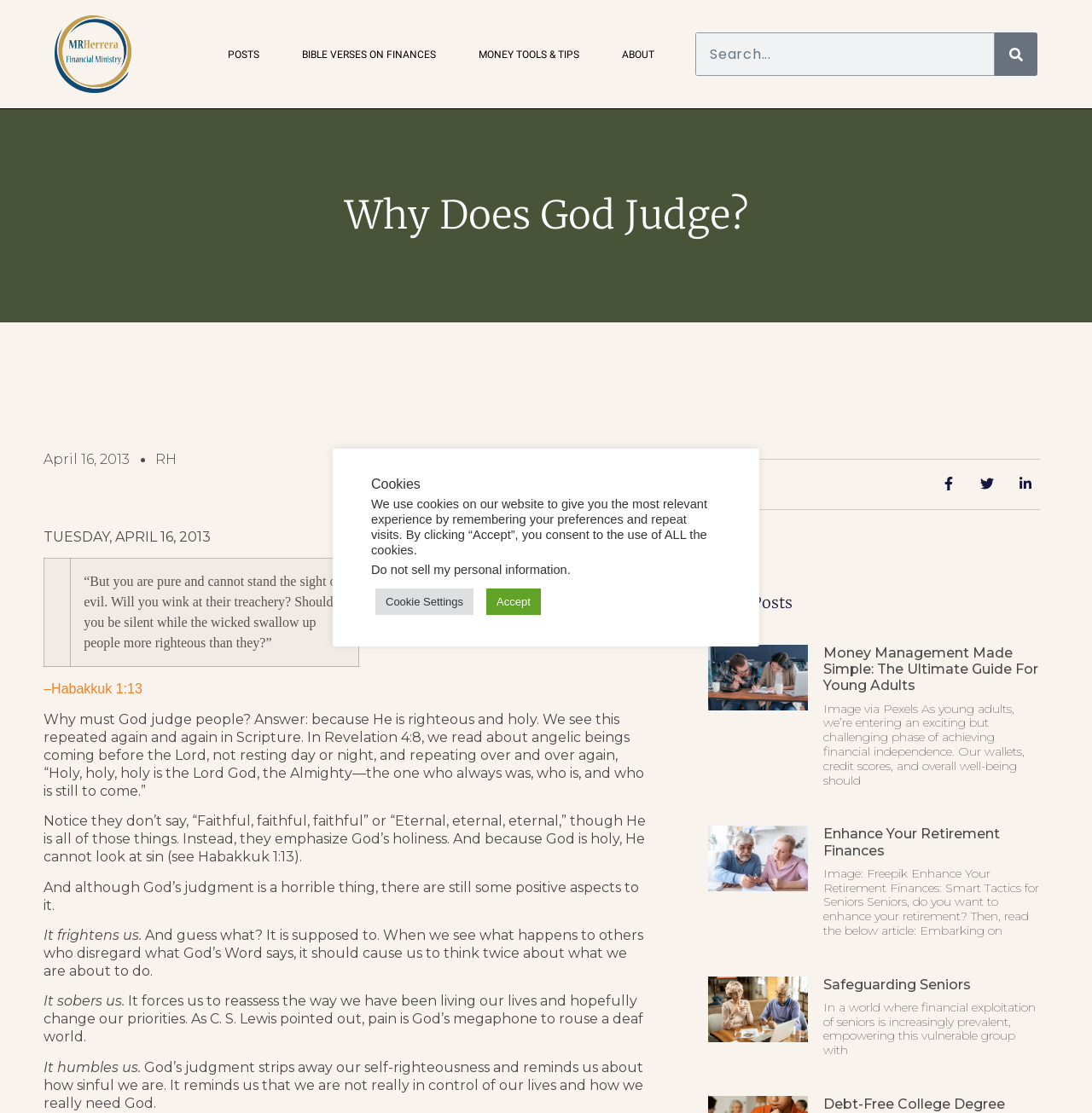Use a single word or phrase to answer the question:
What is the title of the first related post?

Money Management Made Simple